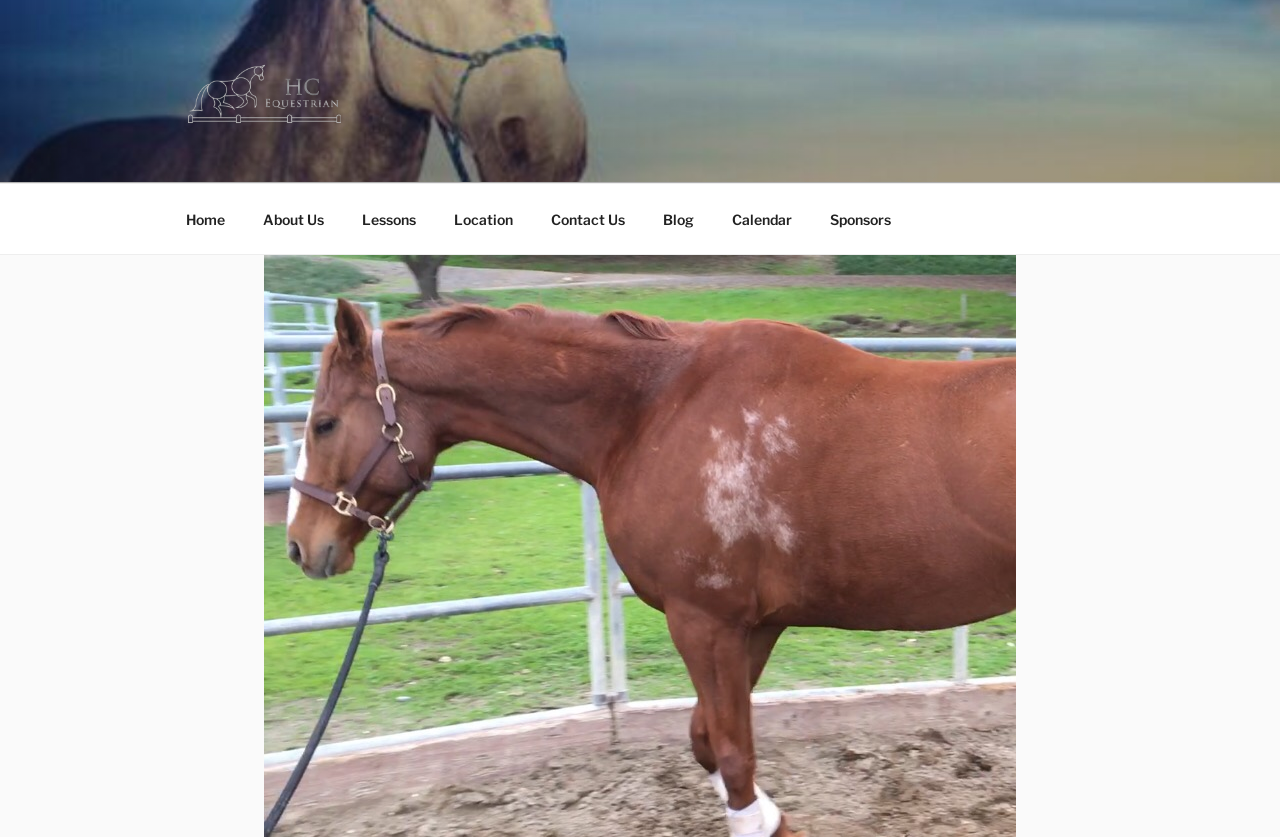How many menu items are in the top menu?
Please use the image to provide a one-word or short phrase answer.

8